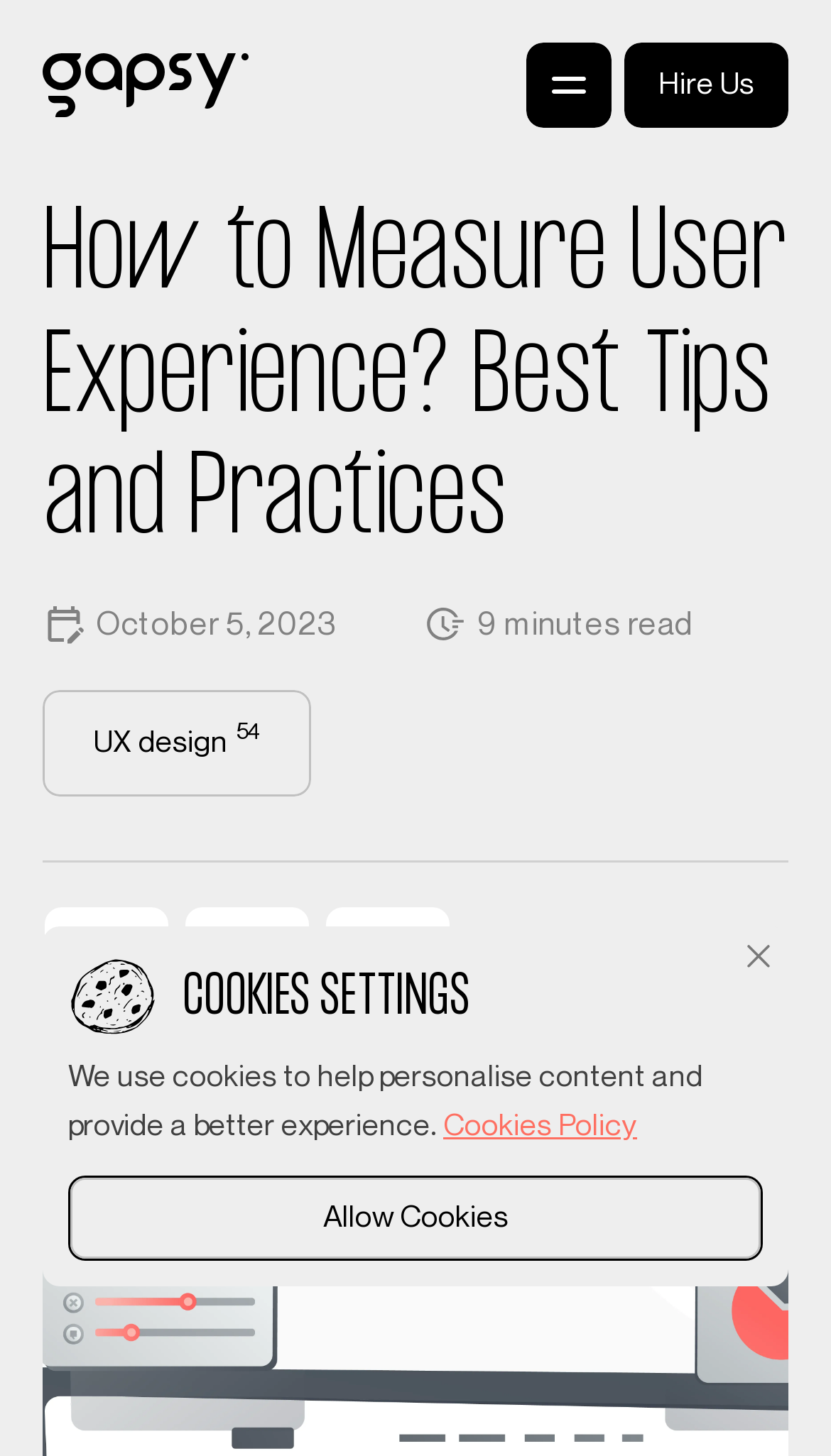What is the date of the article?
Answer the question with as much detail as possible.

The date of the article can be found below the categories section, where it is written as 'October 5, 2023'.